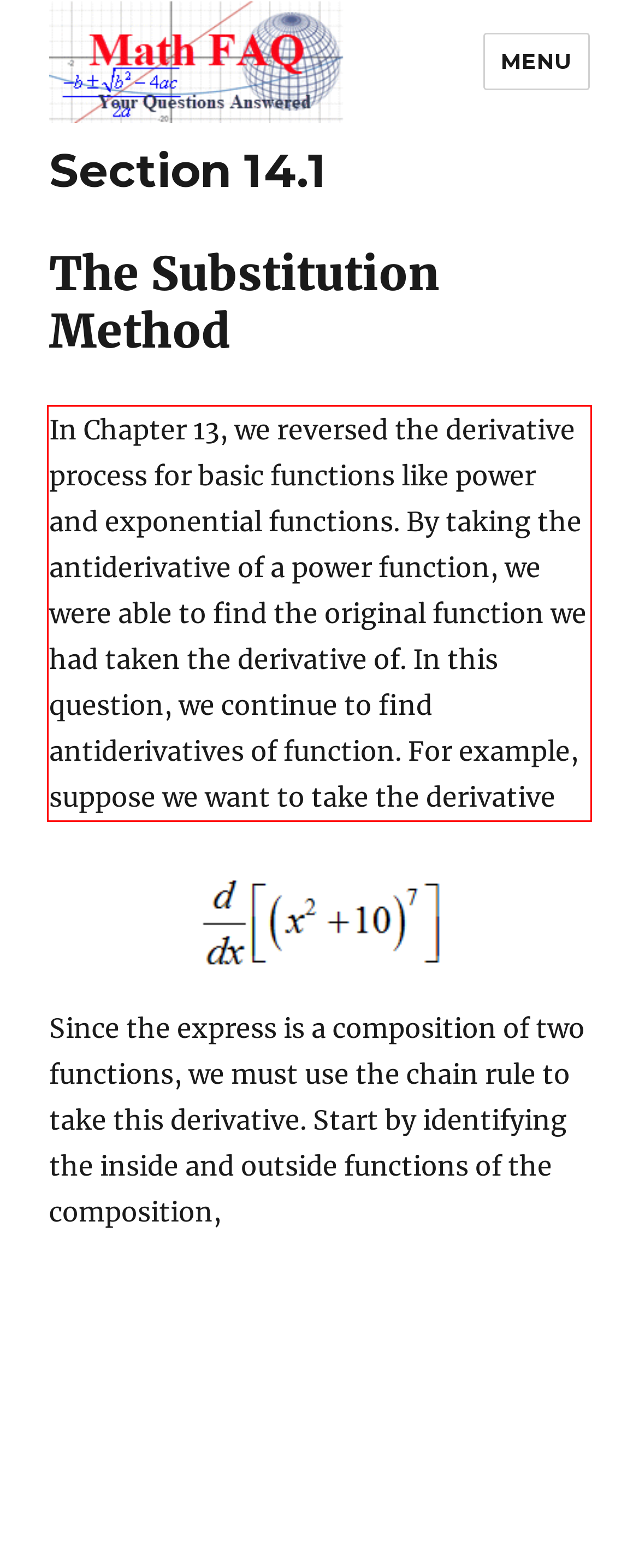Analyze the webpage screenshot and use OCR to recognize the text content in the red bounding box.

In Chapter 13, we reversed the derivative process for basic functions like power and exponential functions. By taking the antiderivative of a power function, we were able to find the original function we had taken the derivative of. In this question, we continue to find antiderivatives of function. For example, suppose we want to take the derivative